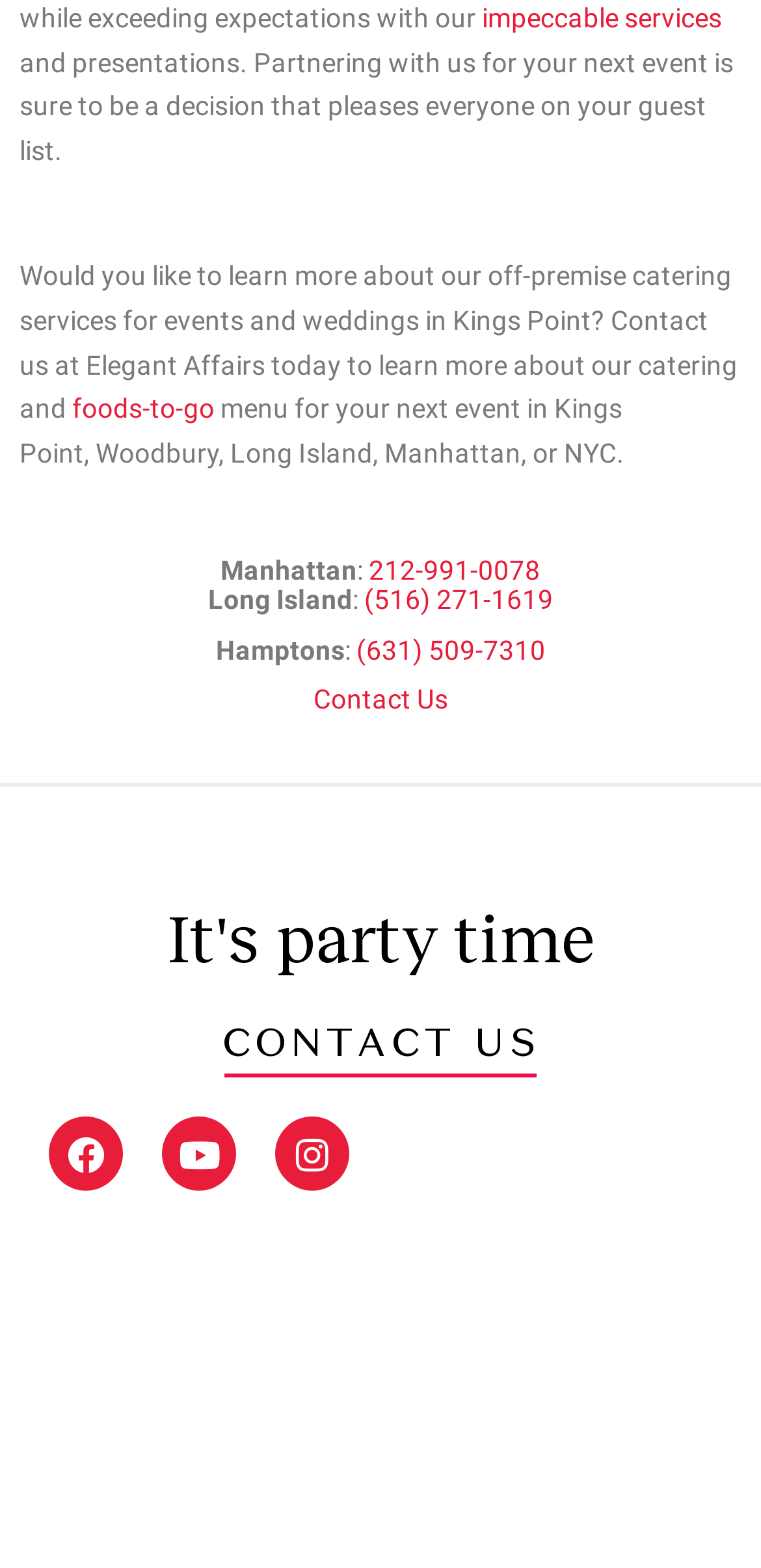Provide a short answer to the following question with just one word or phrase: What is the location for the phone number (631) 509-7310?

Hamptons